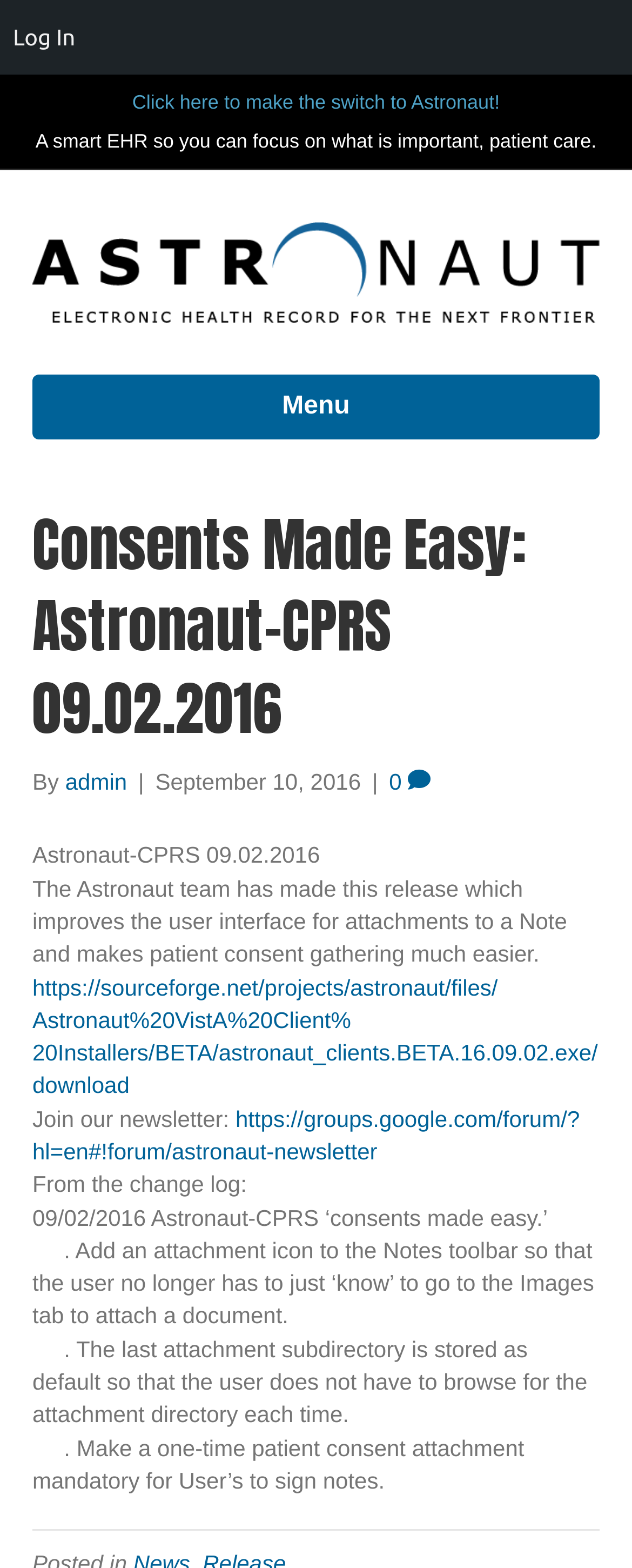Locate the bounding box coordinates of the clickable region to complete the following instruction: "Click here to make the switch to Astronaut!."

[0.184, 0.053, 0.816, 0.078]